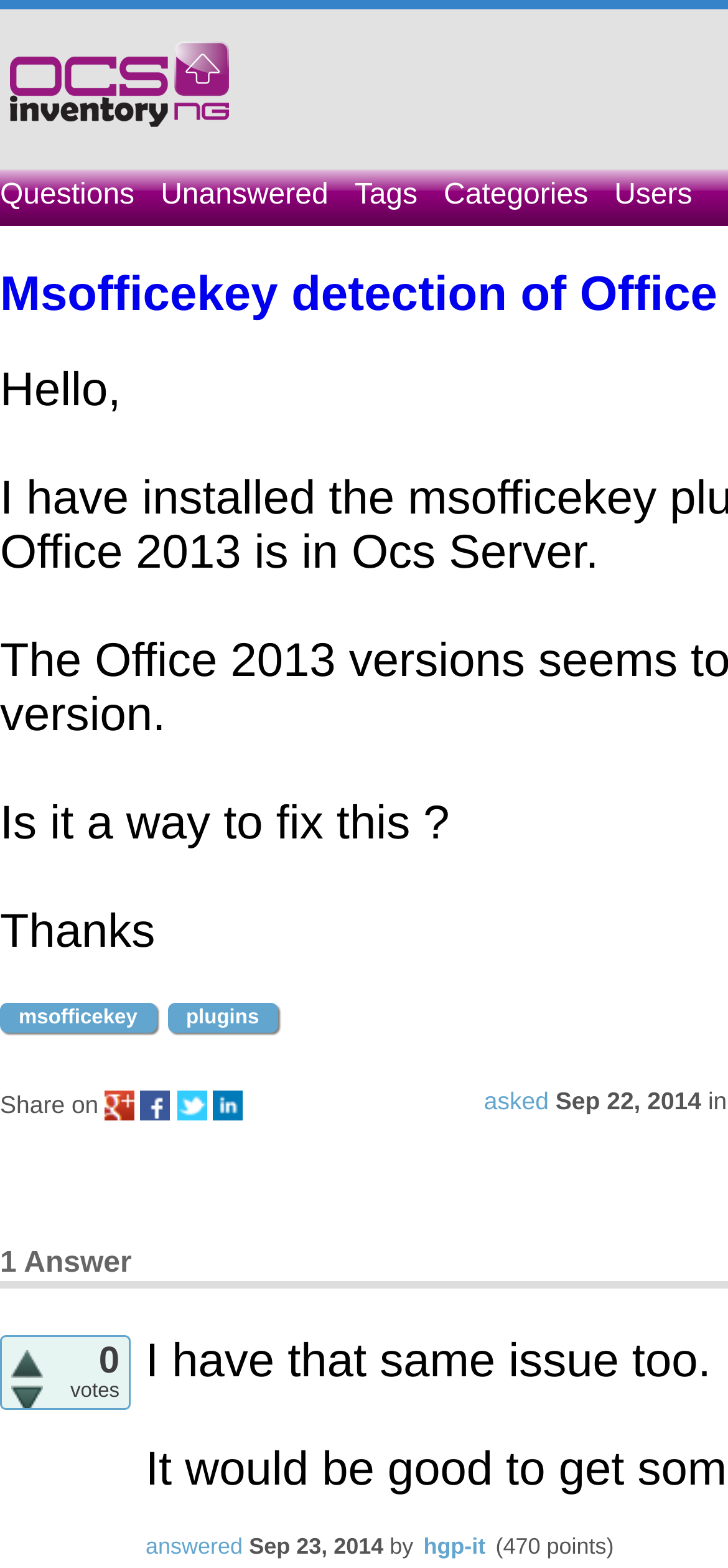Show the bounding box coordinates for the HTML element described as: "National".

None